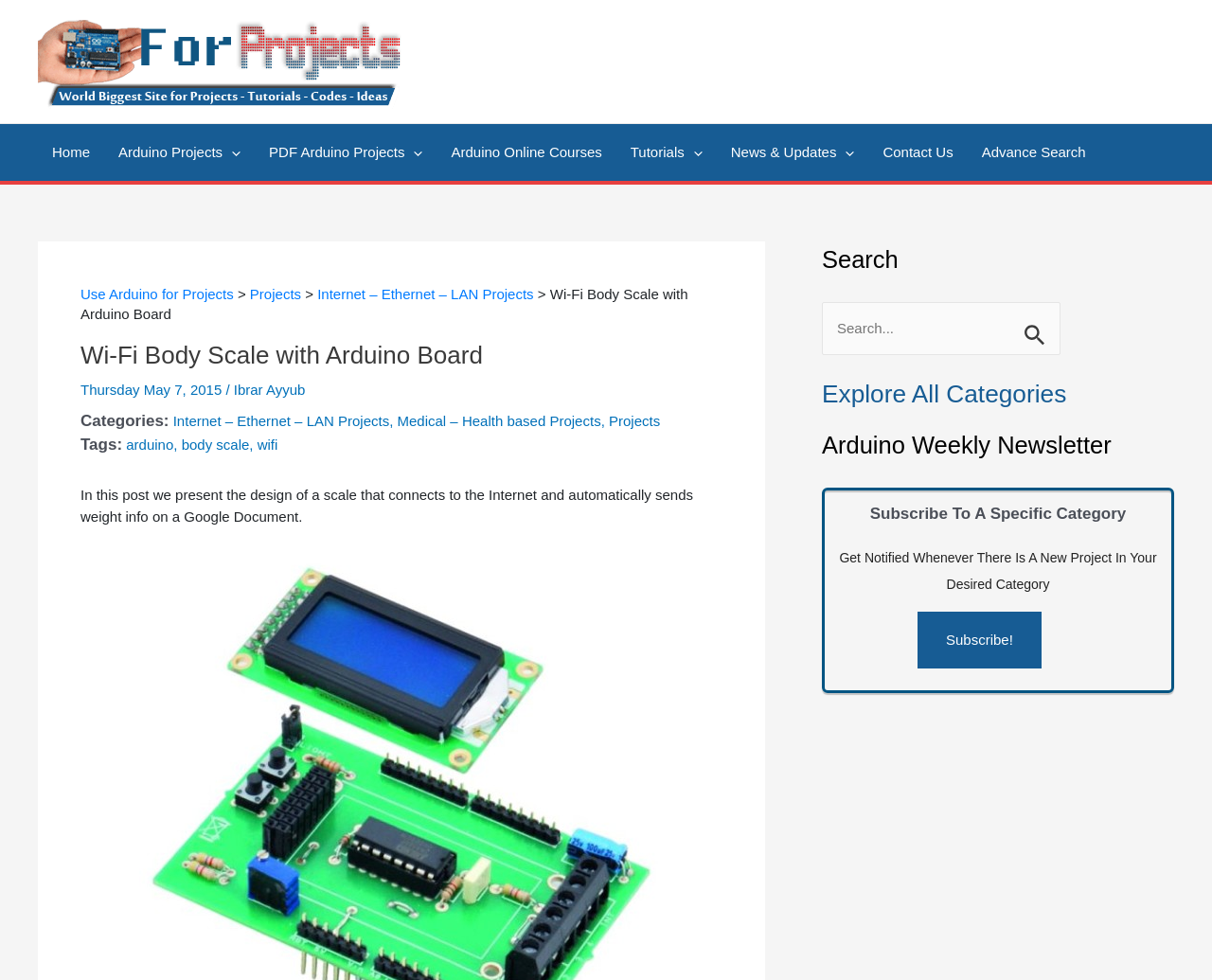Identify the bounding box coordinates of the element that should be clicked to fulfill this task: "Search for something". The coordinates should be provided as four float numbers between 0 and 1, i.e., [left, top, right, bottom].

[0.678, 0.308, 0.875, 0.362]